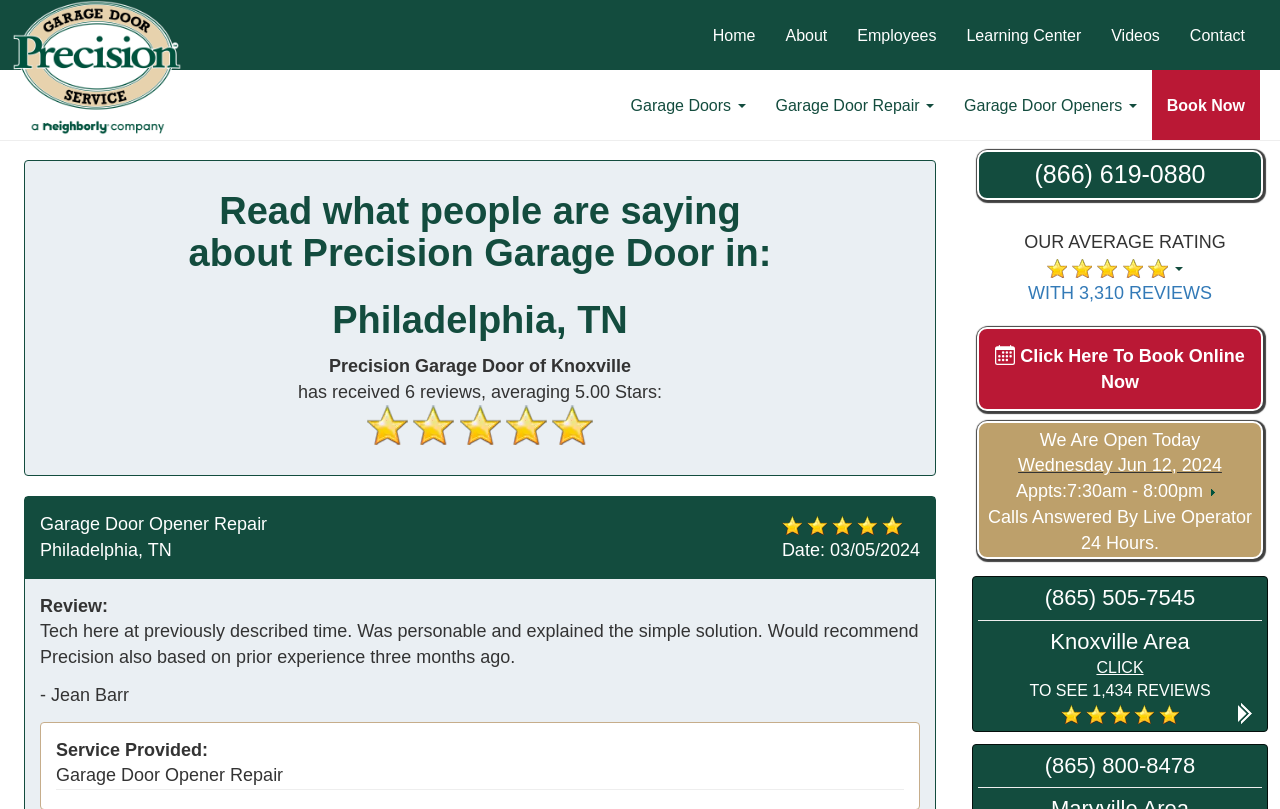Using the information in the image, could you please answer the following question in detail:
What is the phone number to book online now?

I found the phone number by looking at the link 'Click Here To Book Online Now' and the text '(866) 619-0880' next to it, which is the phone number to book online now.